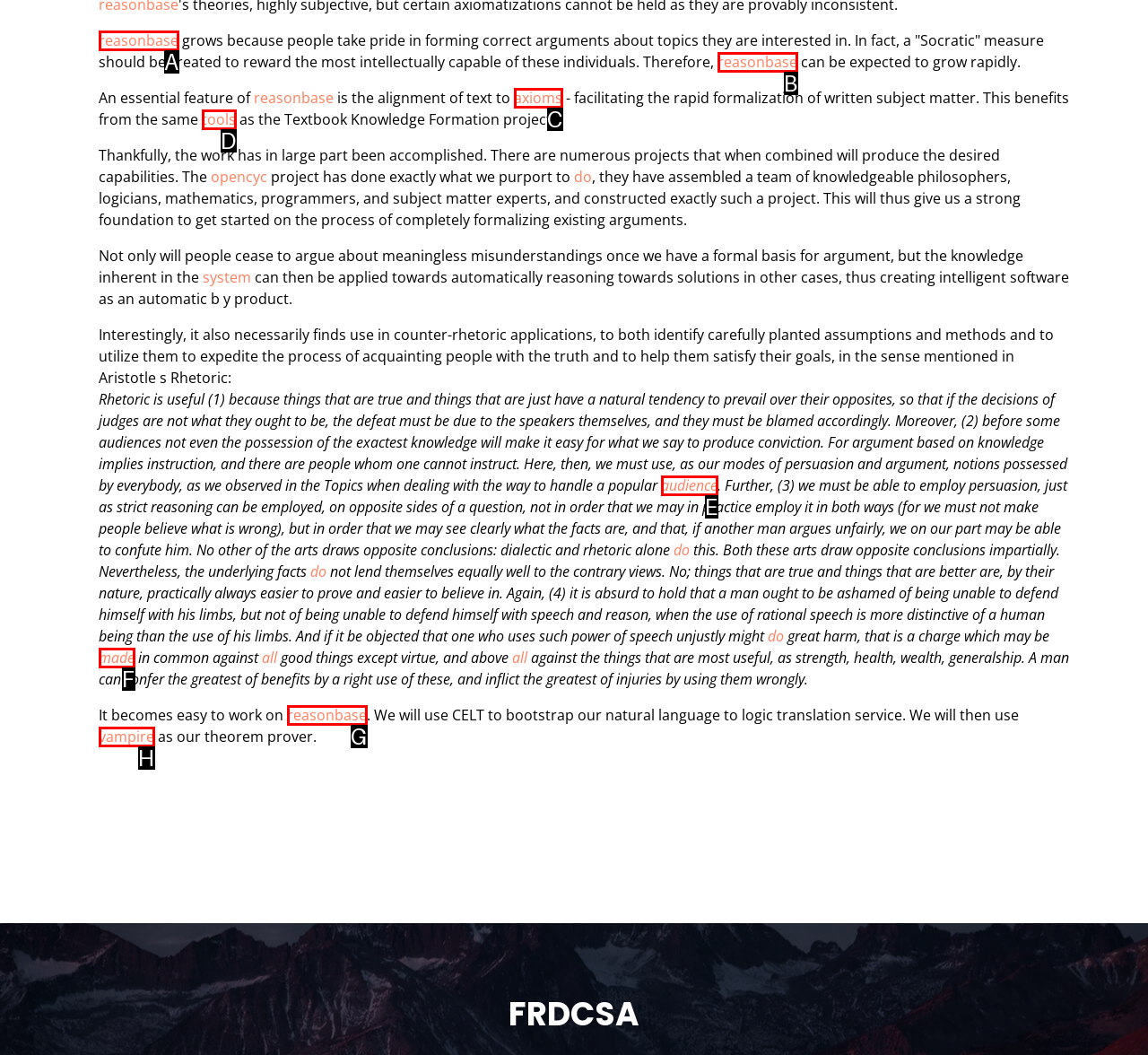Select the letter that corresponds to the description: tools. Provide your answer using the option's letter.

D